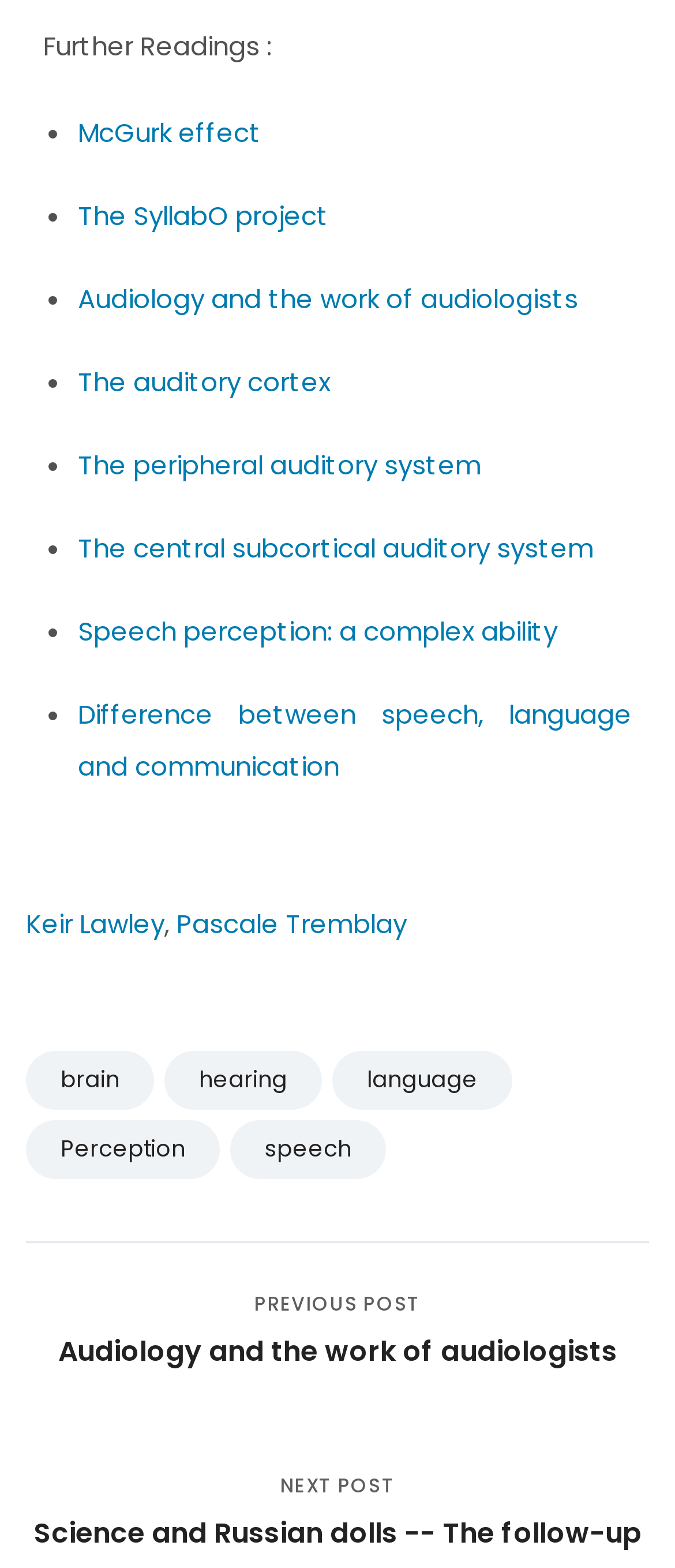What is the purpose of the links at the bottom of the webpage?
Kindly offer a comprehensive and detailed response to the question.

The links at the bottom of the webpage, including 'PREVIOUS POST Audiology and the work of audiologists' and 'Science and Russian dolls -- The follow-up', are likely to be navigation links to previous posts or articles on the same topic.